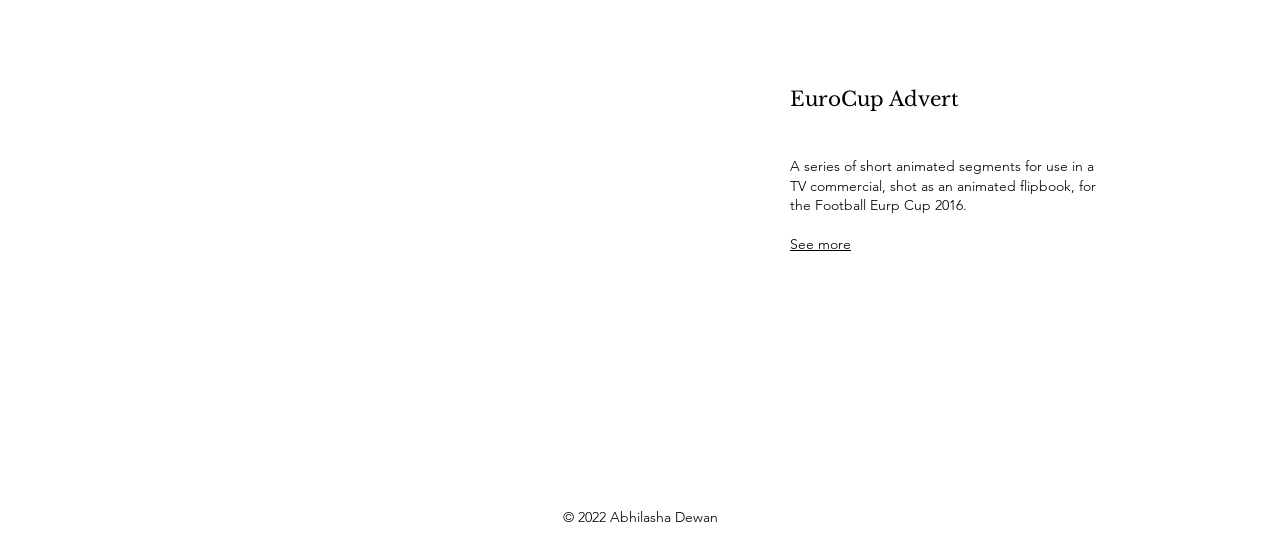Respond with a single word or short phrase to the following question: 
What is the topic of the animated segments?

Football Eurp Cup 2016